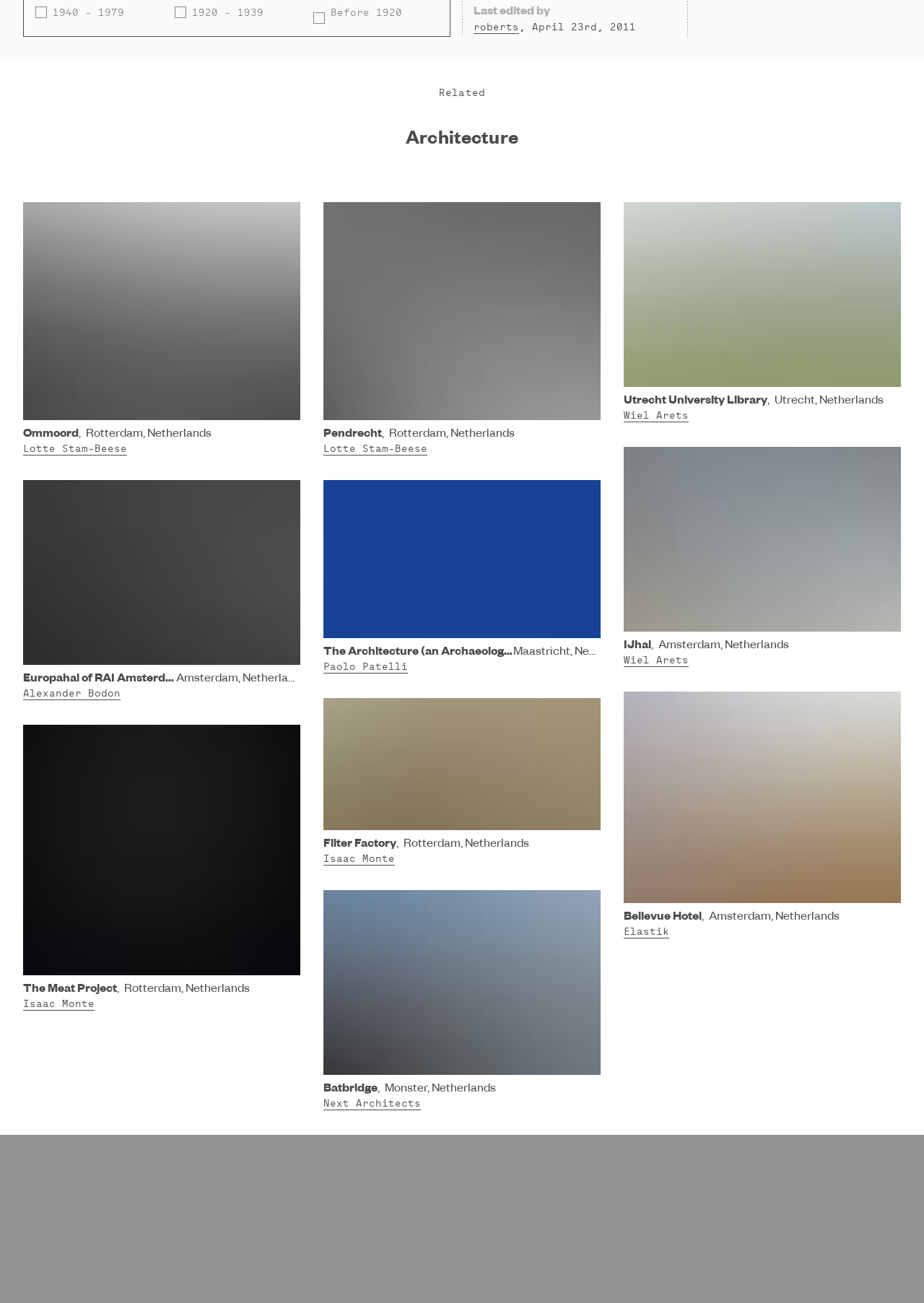Pinpoint the bounding box coordinates of the clickable area needed to execute the instruction: "visit the About page". The coordinates should be specified as four float numbers between 0 and 1, i.e., [left, top, right, bottom].

[0.025, 0.889, 0.087, 0.906]